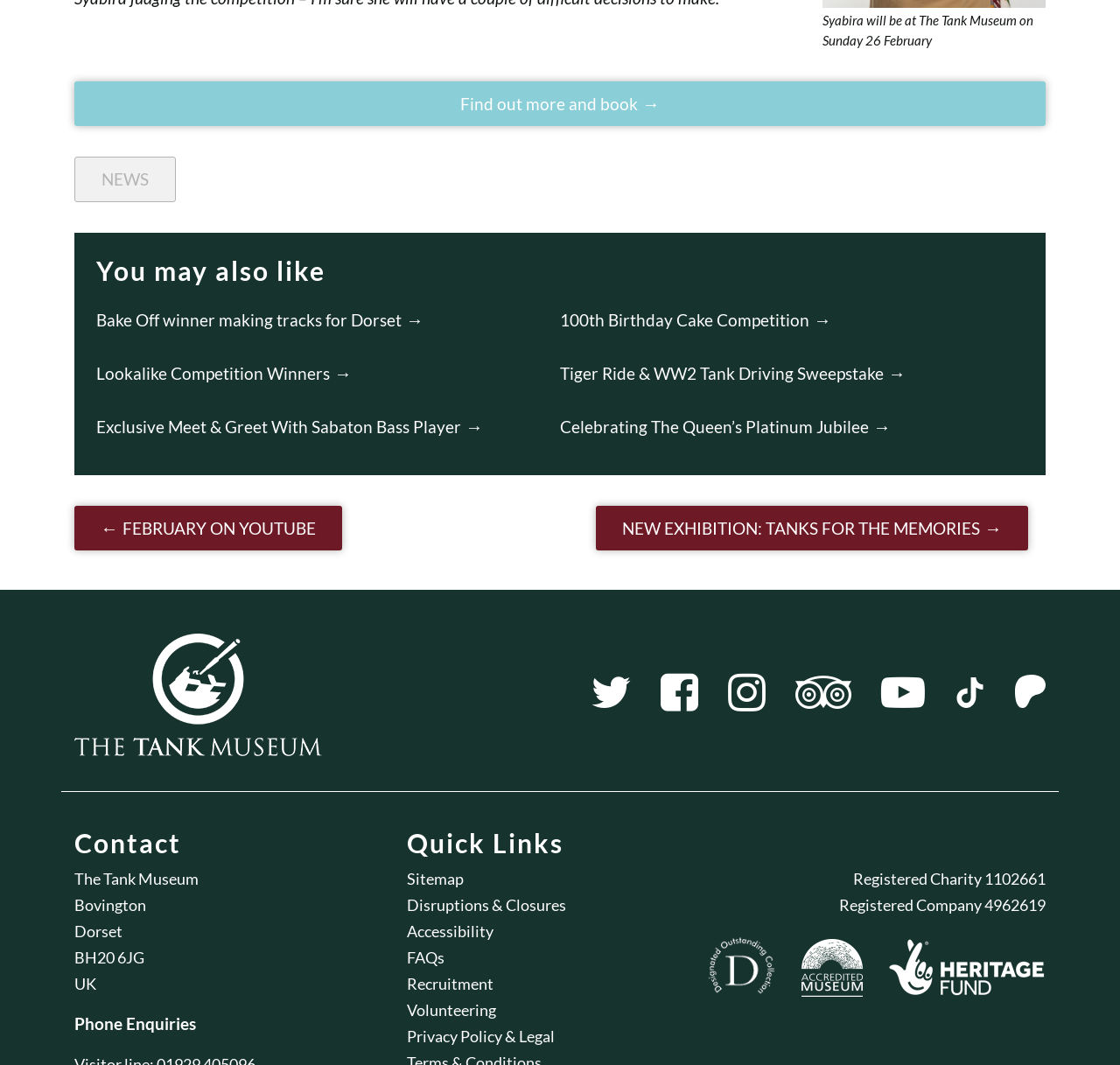Please find the bounding box coordinates of the element that needs to be clicked to perform the following instruction: "Go to Checkout". The bounding box coordinates should be four float numbers between 0 and 1, represented as [left, top, right, bottom].

None